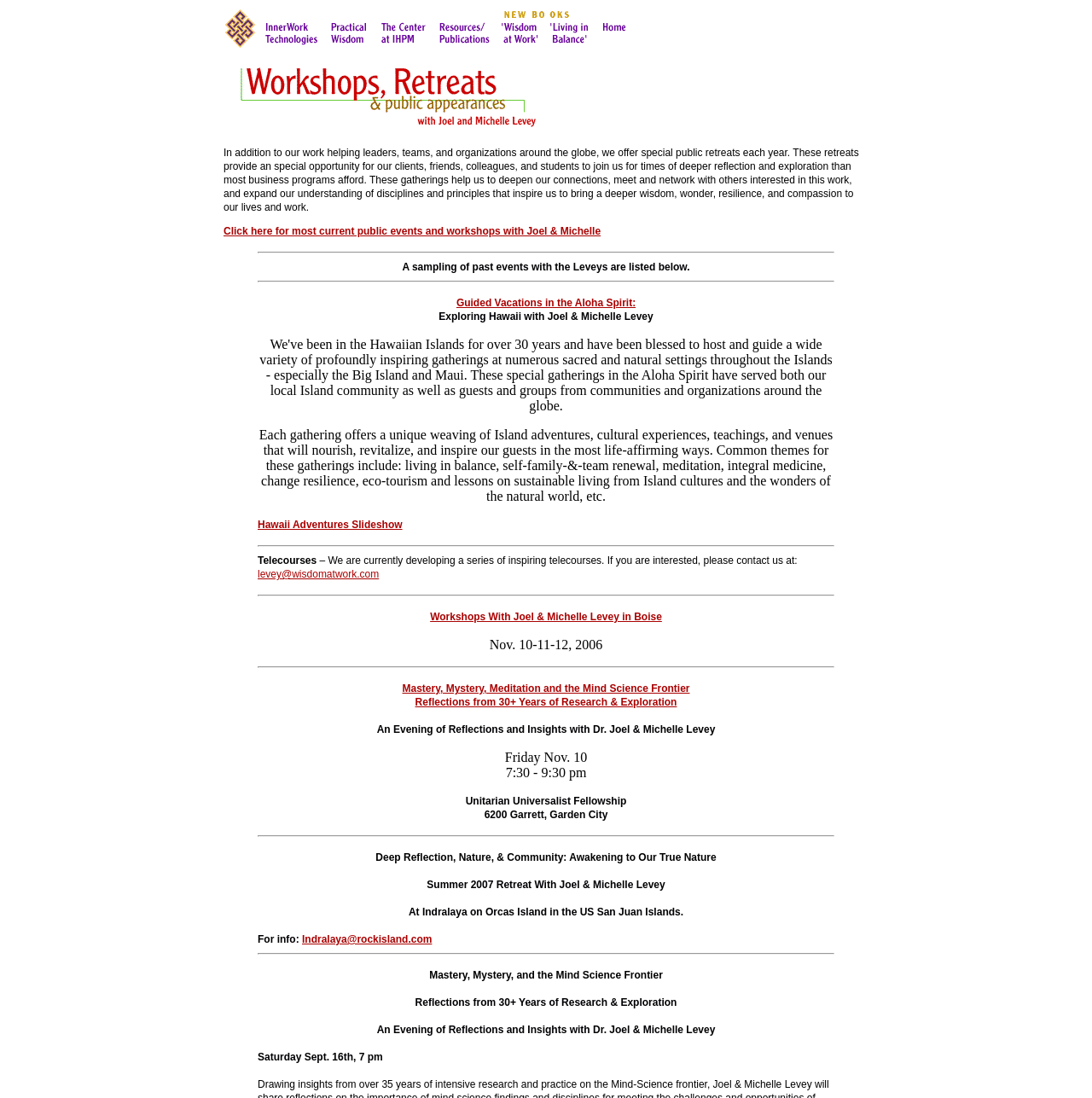Determine the bounding box coordinates for the area you should click to complete the following instruction: "Click on Resources link".

[0.397, 0.033, 0.452, 0.046]